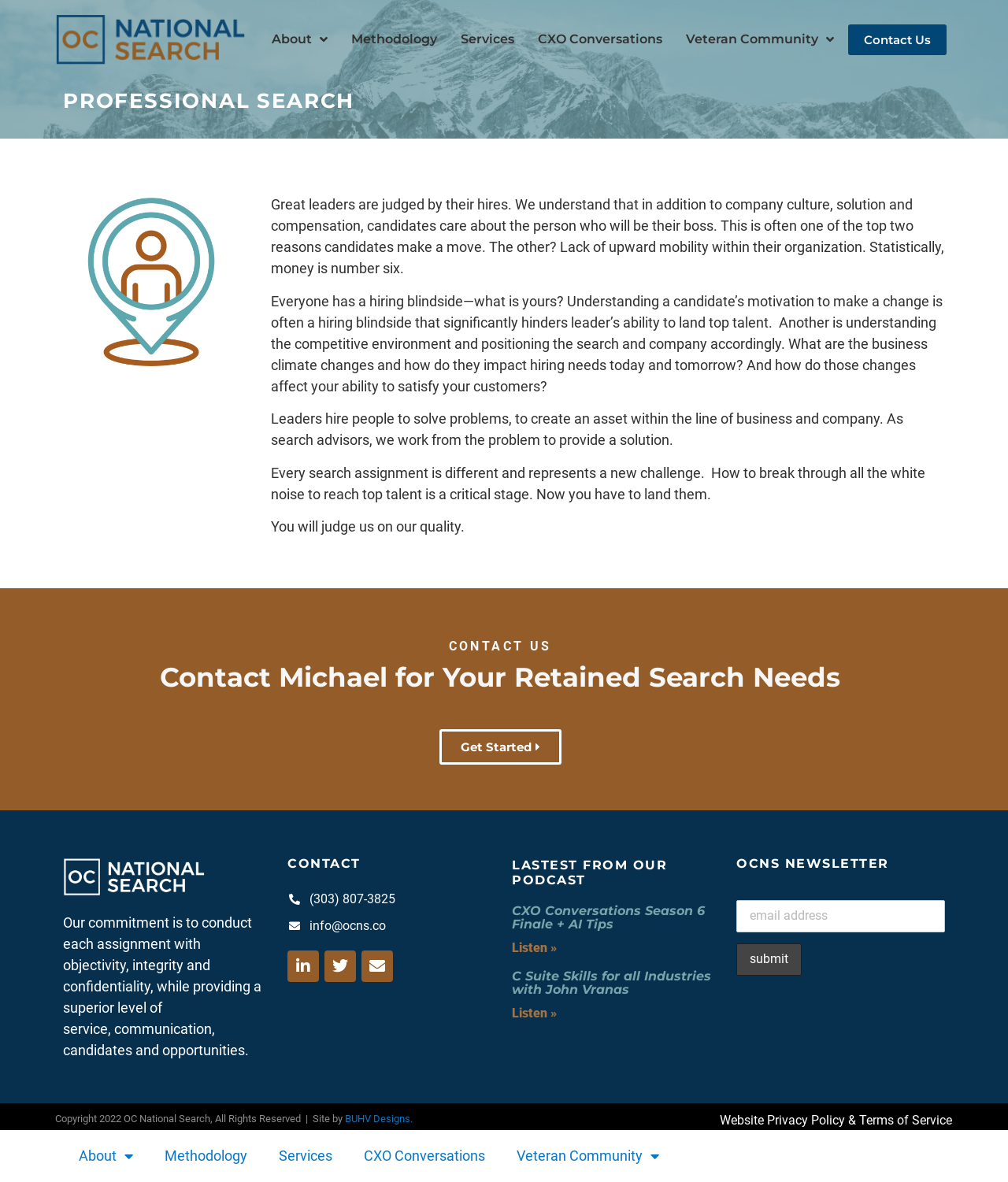What is the company name?
We need a detailed and exhaustive answer to the question. Please elaborate.

I found the company name by looking at the logo at the top left corner of the webpage, which says 'OC National Search Logo'. This logo is also repeated at the bottom of the webpage.